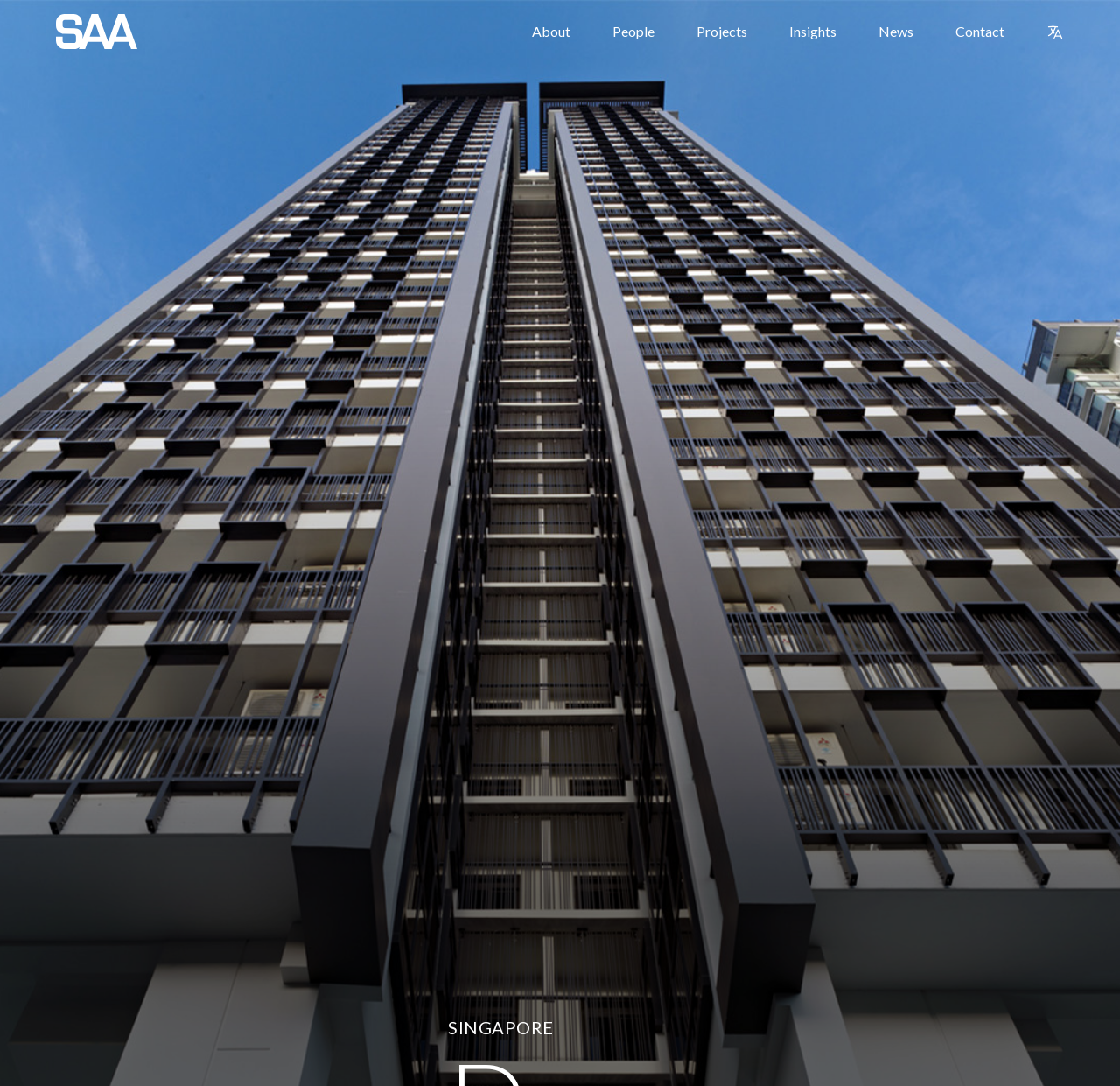Find and provide the bounding box coordinates for the UI element described with: "Singapore Soul Food".

None